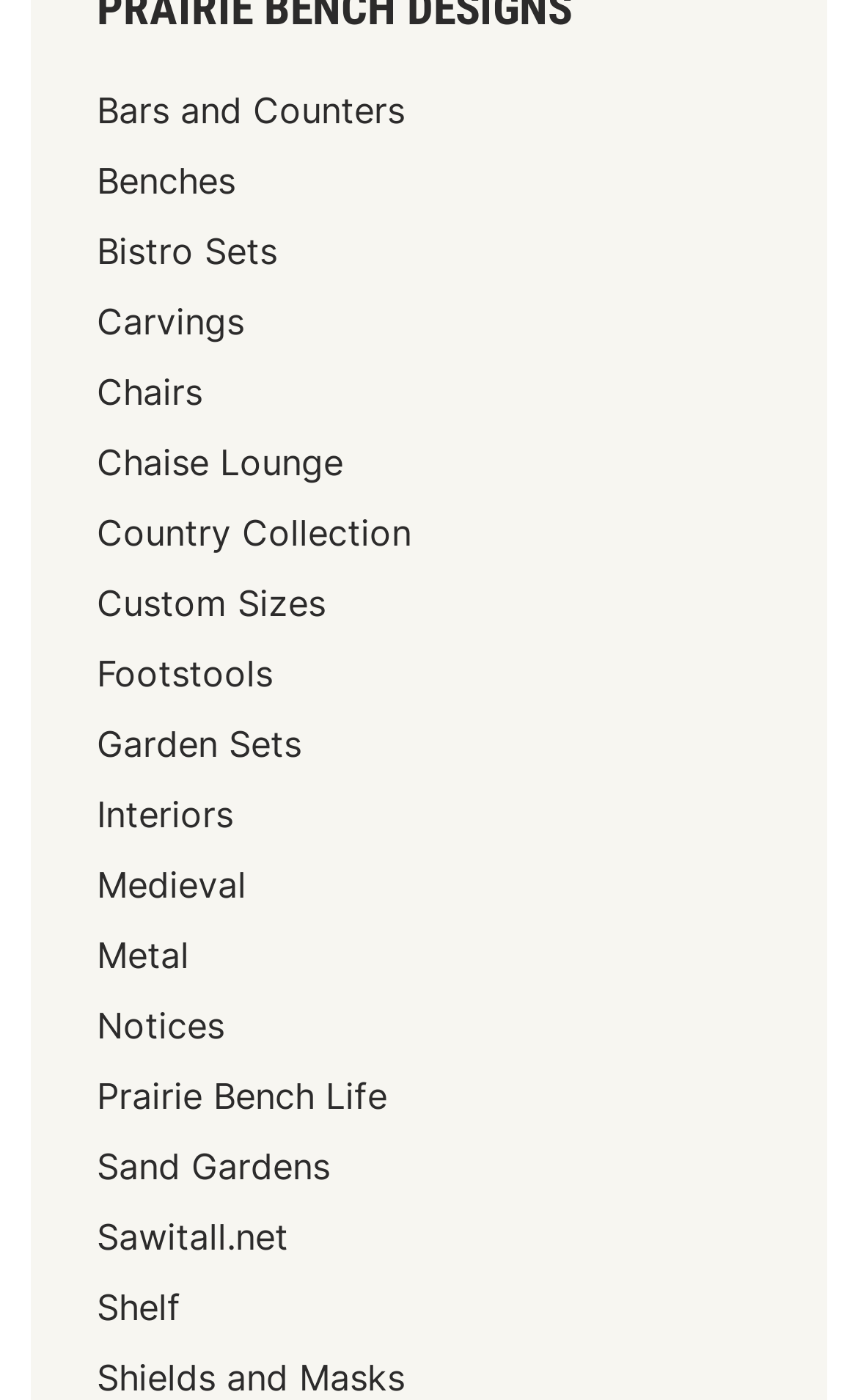Find the bounding box coordinates for the area that should be clicked to accomplish the instruction: "View Chaise Lounge".

[0.113, 0.314, 0.4, 0.346]